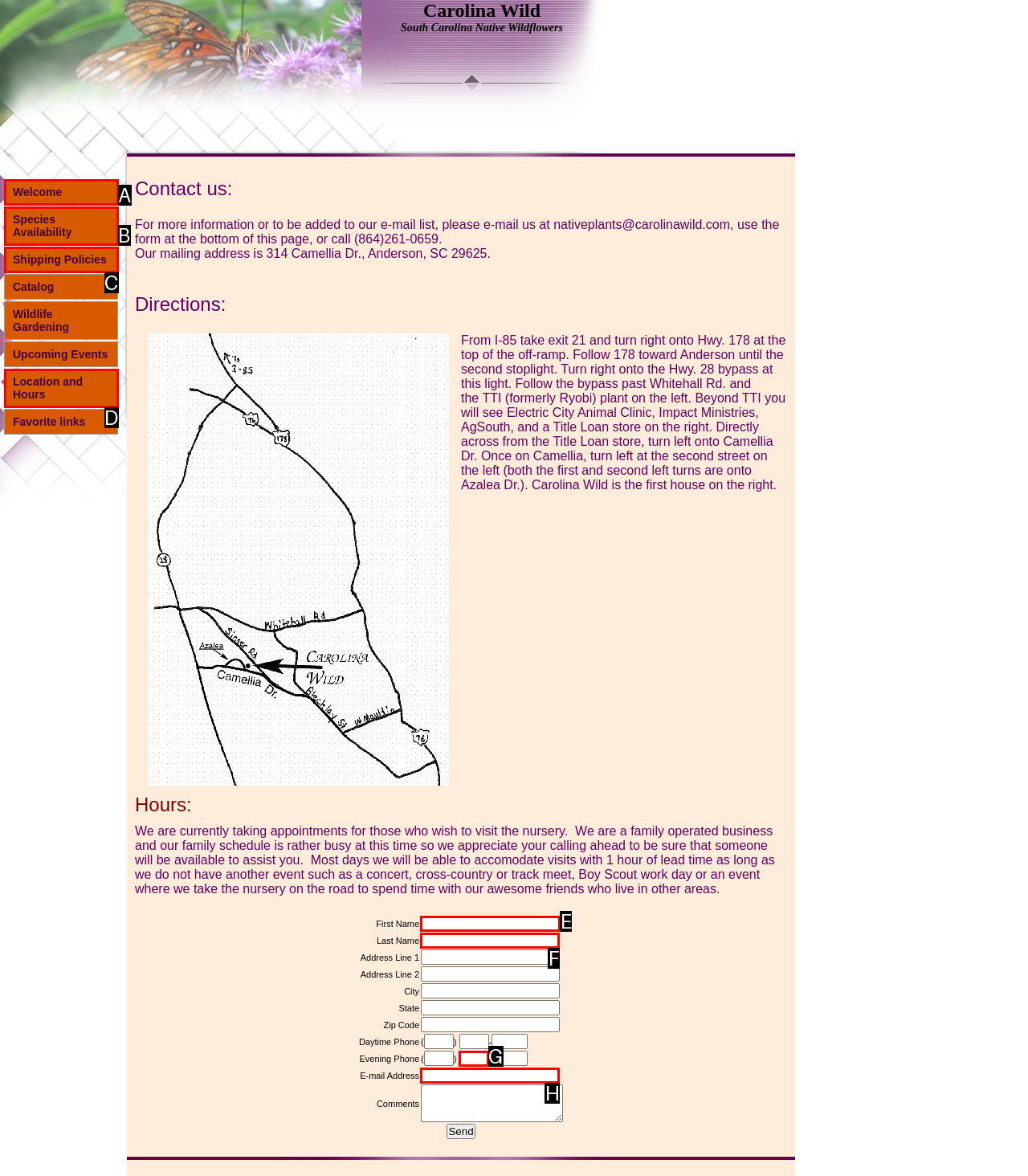Tell me which option I should click to complete the following task: Fill in the 'First Name' input field
Answer with the option's letter from the given choices directly.

E